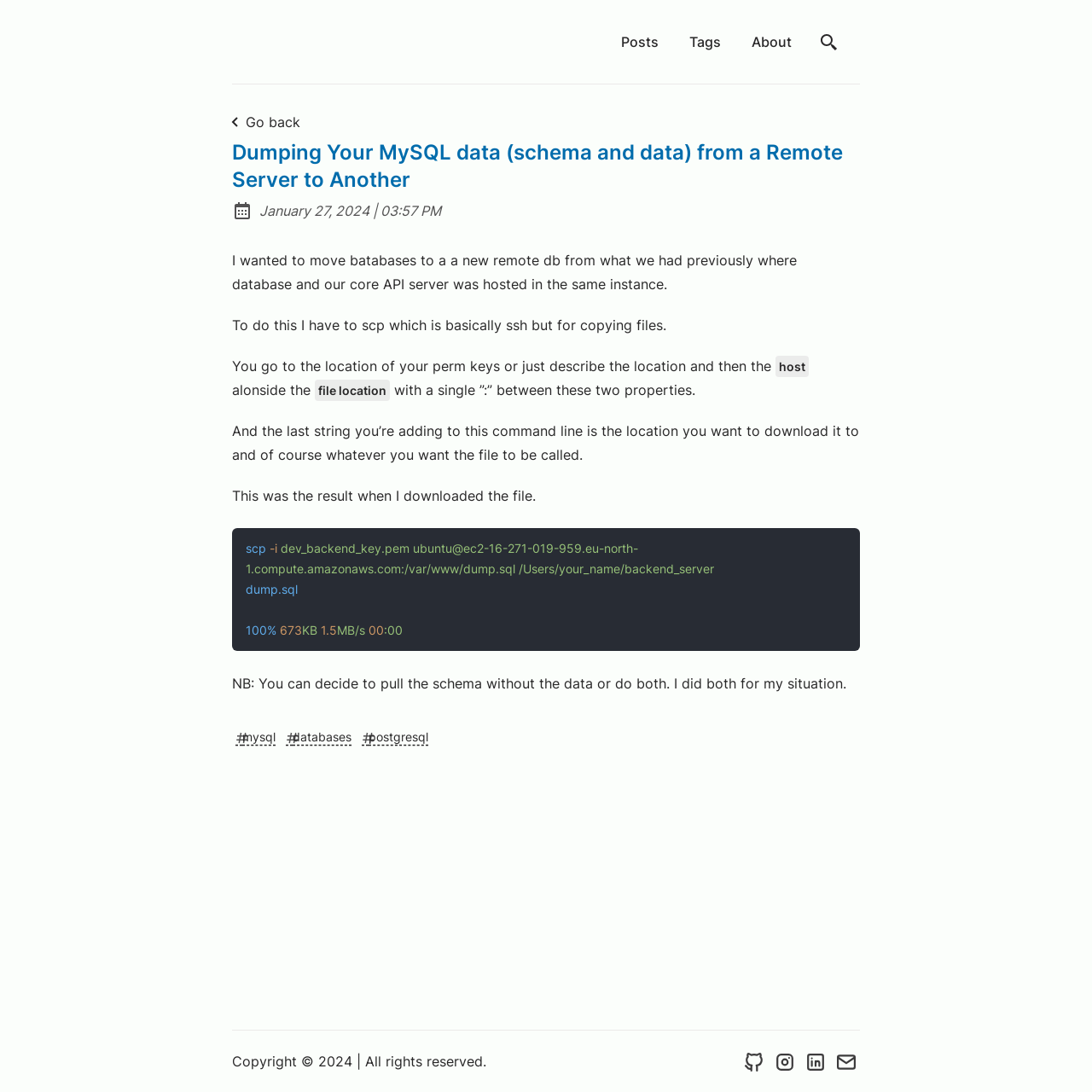Give a one-word or short-phrase answer to the following question: 
What command is used to copy files?

scp